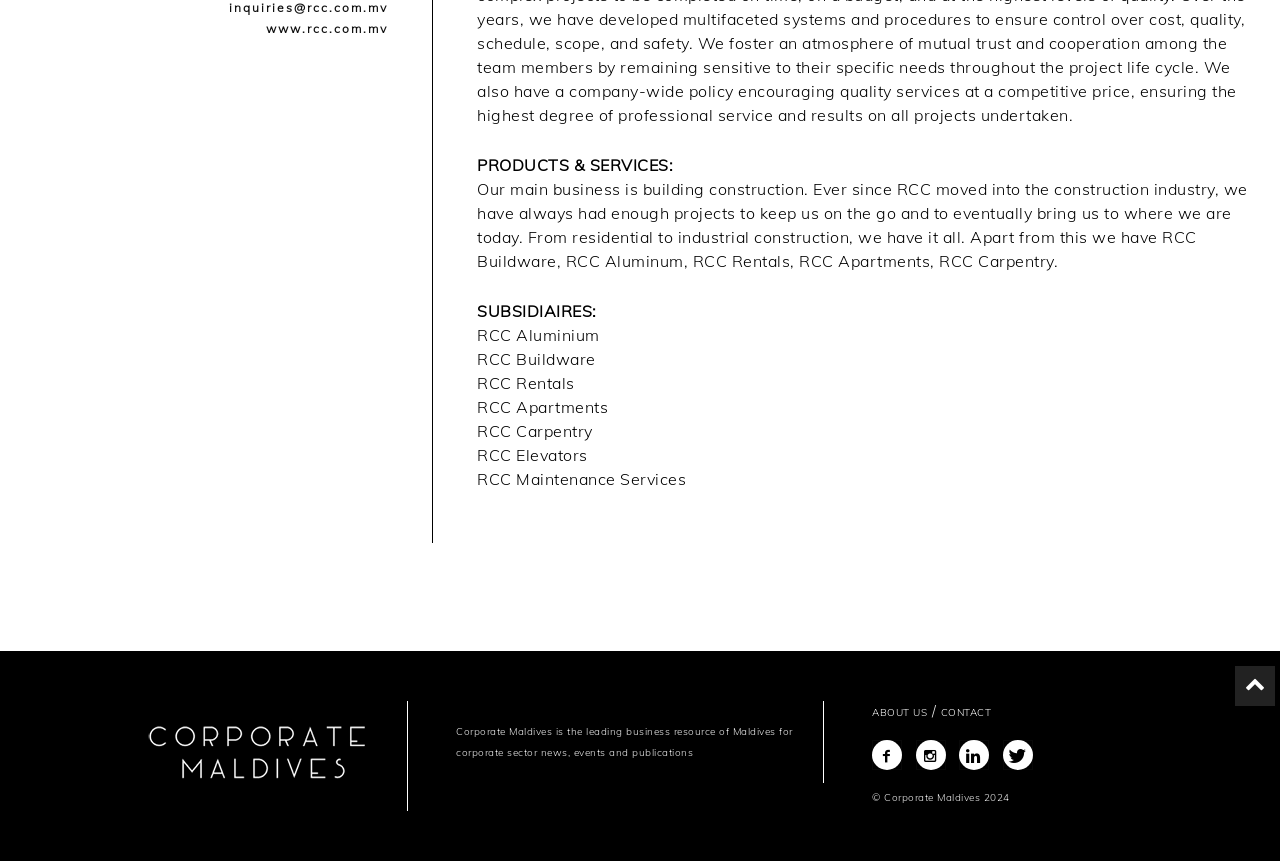Predict the bounding box for the UI component with the following description: "CONTACT".

[0.735, 0.82, 0.774, 0.835]